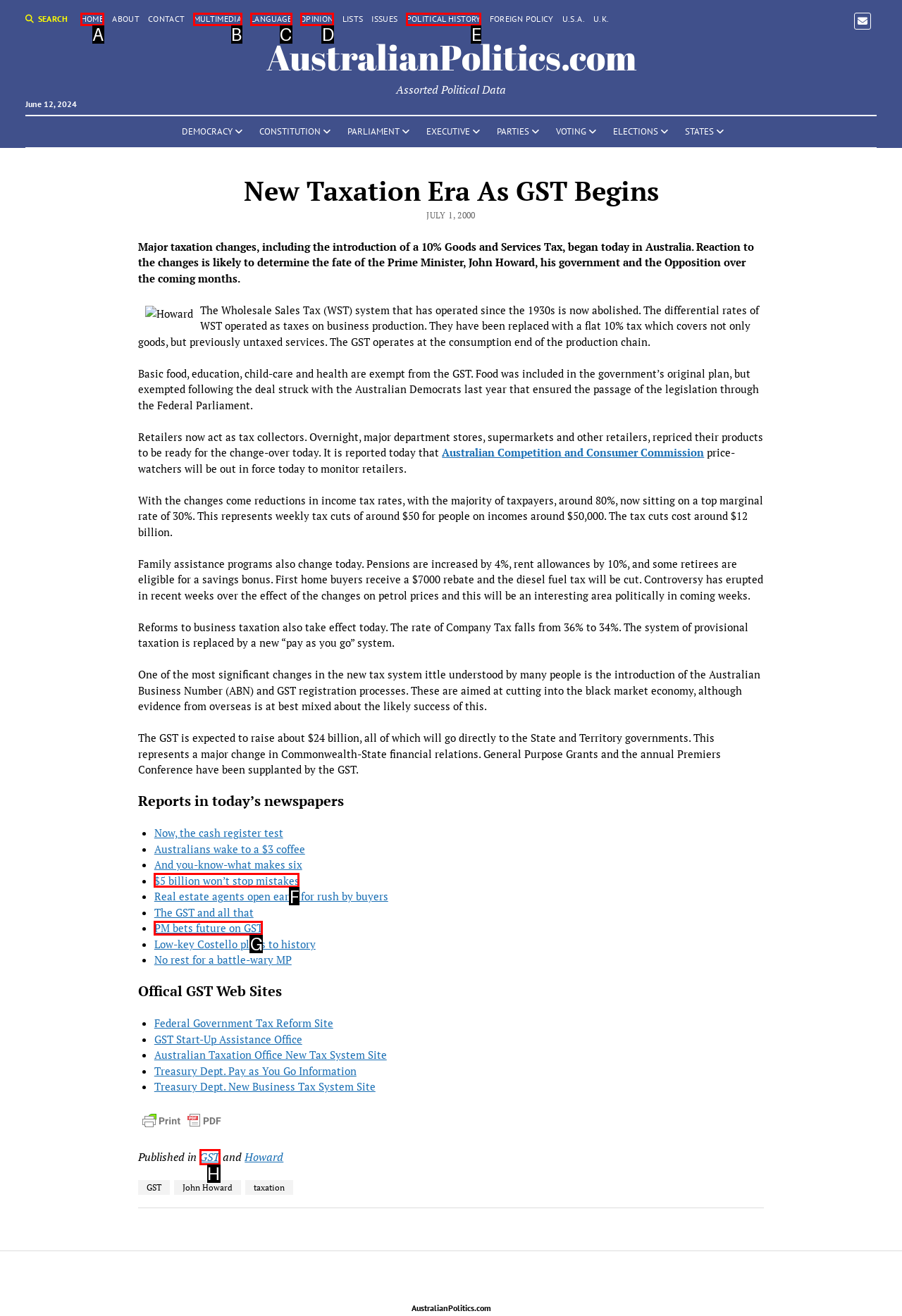From the provided options, pick the HTML element that matches the description: POLITICAL HISTORY. Respond with the letter corresponding to your choice.

E